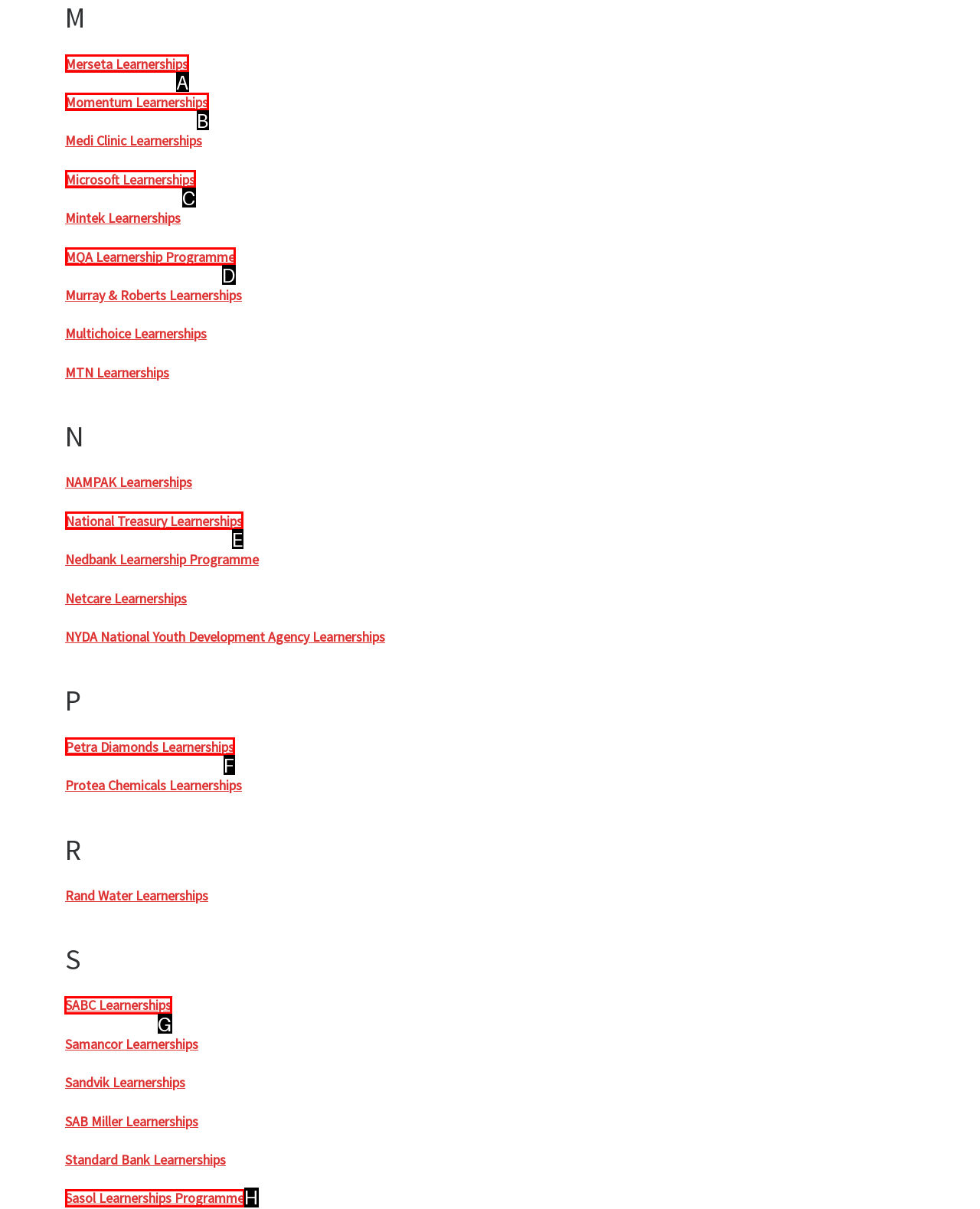Choose the HTML element that should be clicked to achieve this task: Check out SABC Learnerships
Respond with the letter of the correct choice.

G